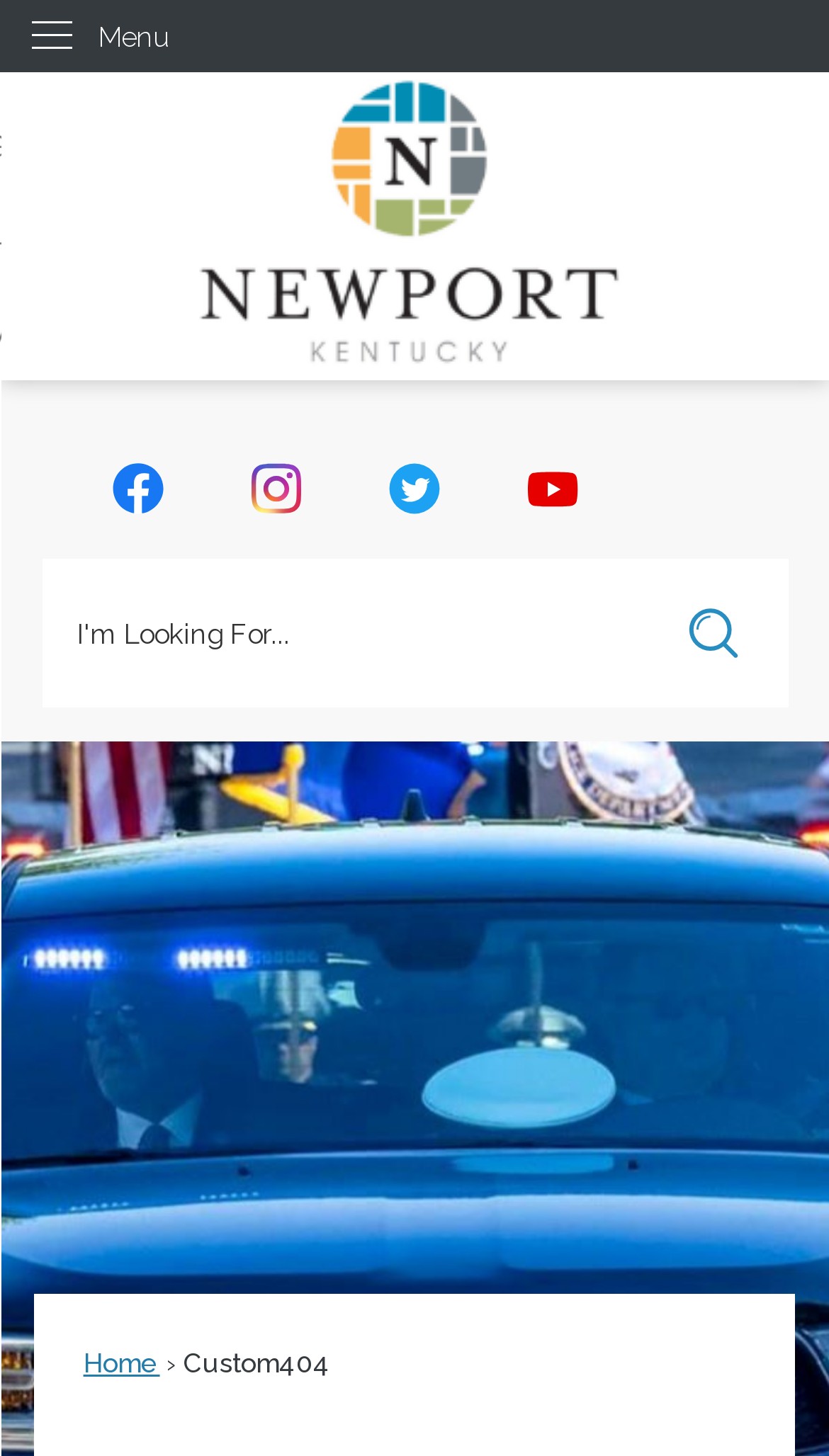Please identify the bounding box coordinates of the area I need to click to accomplish the following instruction: "Go to Facebook page".

[0.09, 0.312, 0.244, 0.362]